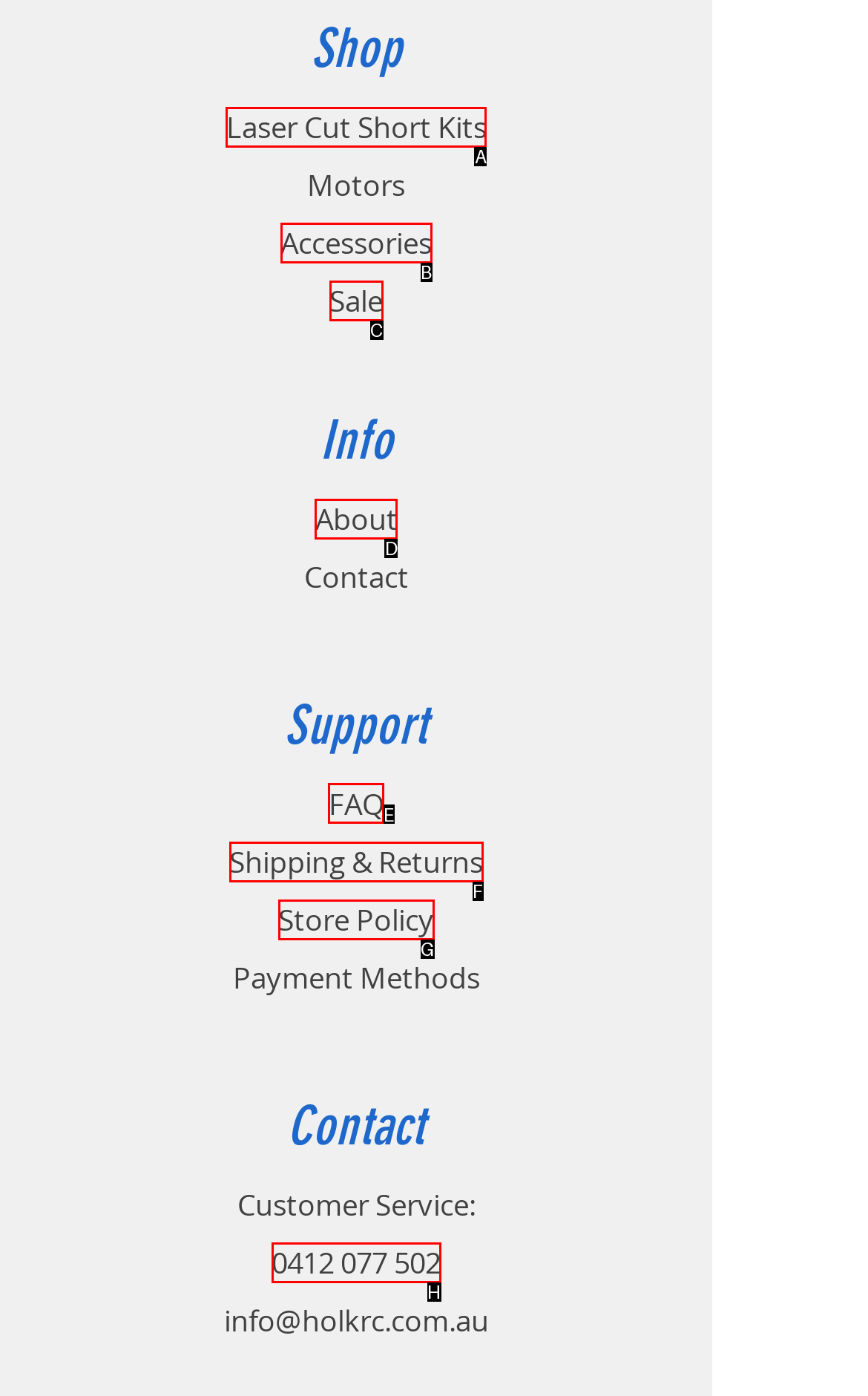Determine which HTML element should be clicked to carry out the following task: View FAQ Respond with the letter of the appropriate option.

E